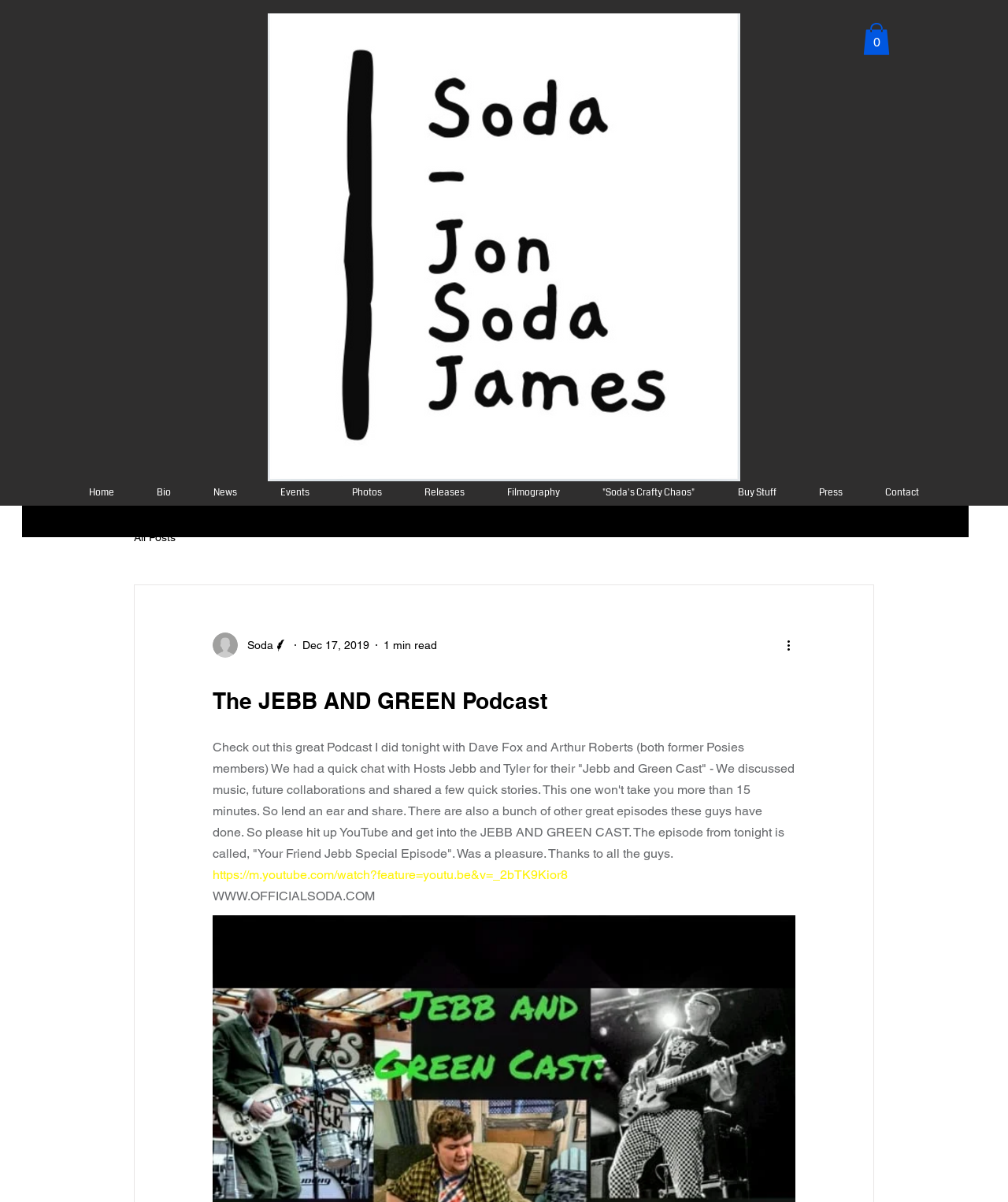Locate the coordinates of the bounding box for the clickable region that fulfills this instruction: "Click on the 'Home' link".

None